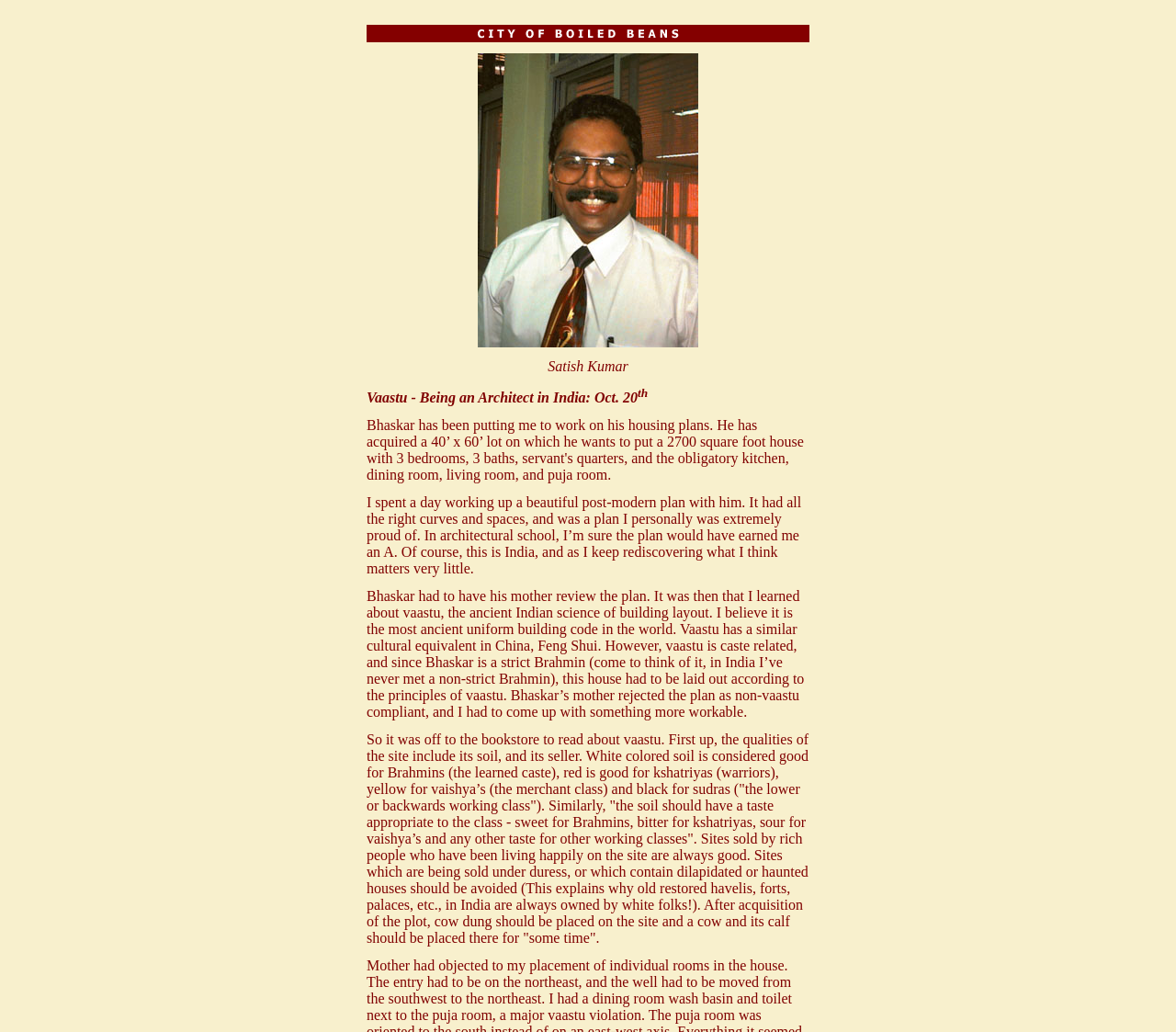Please answer the following question as detailed as possible based on the image: 
What is the topic of the article?

The article is about the author's experience with Vaastu, an ancient Indian science of building layout, while designing a house for Bhaskar in India.